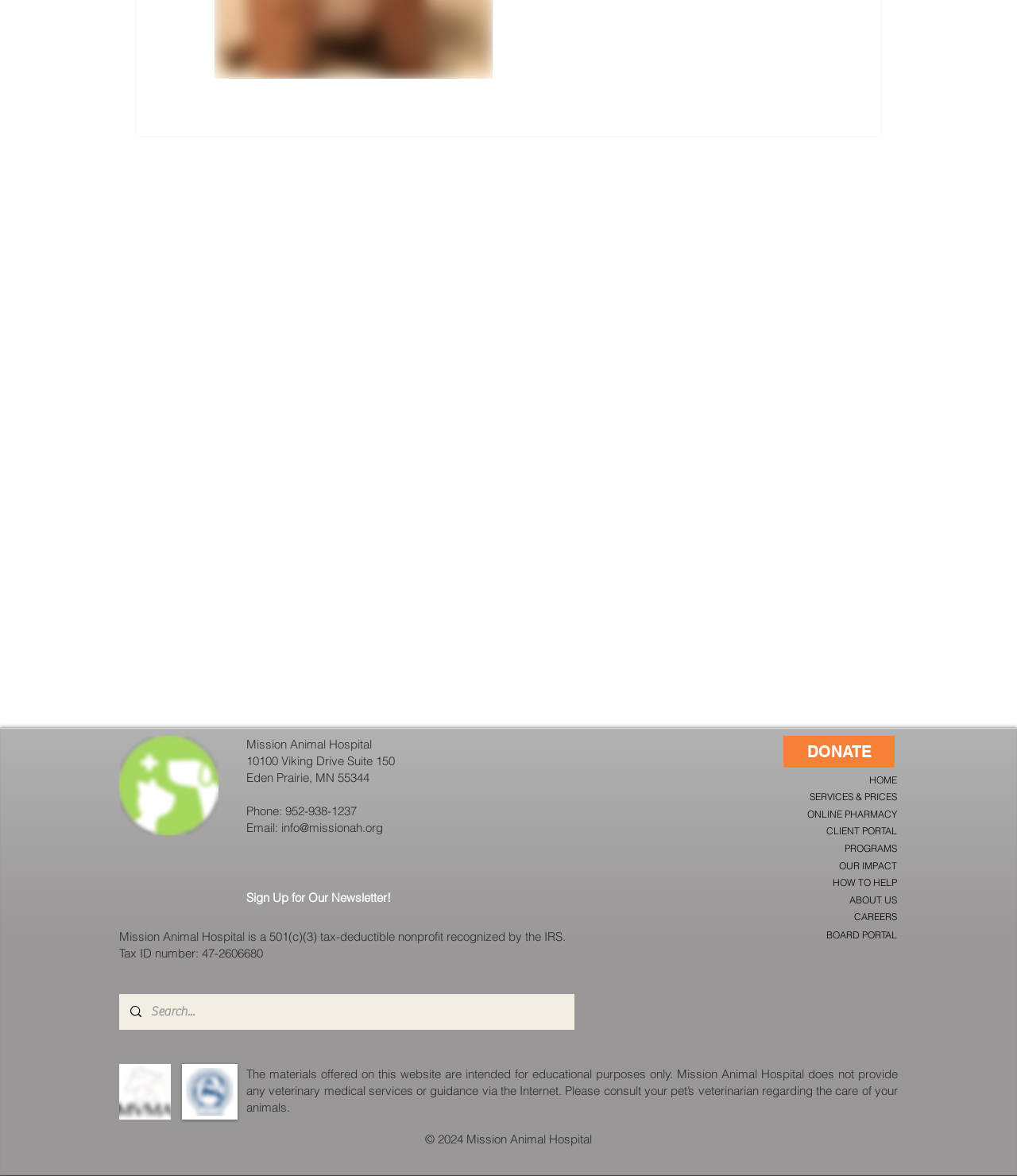Identify the bounding box coordinates of the element to click to follow this instruction: 'Sign up for the newsletter'. Ensure the coordinates are four float values between 0 and 1, provided as [left, top, right, bottom].

[0.242, 0.757, 0.384, 0.769]